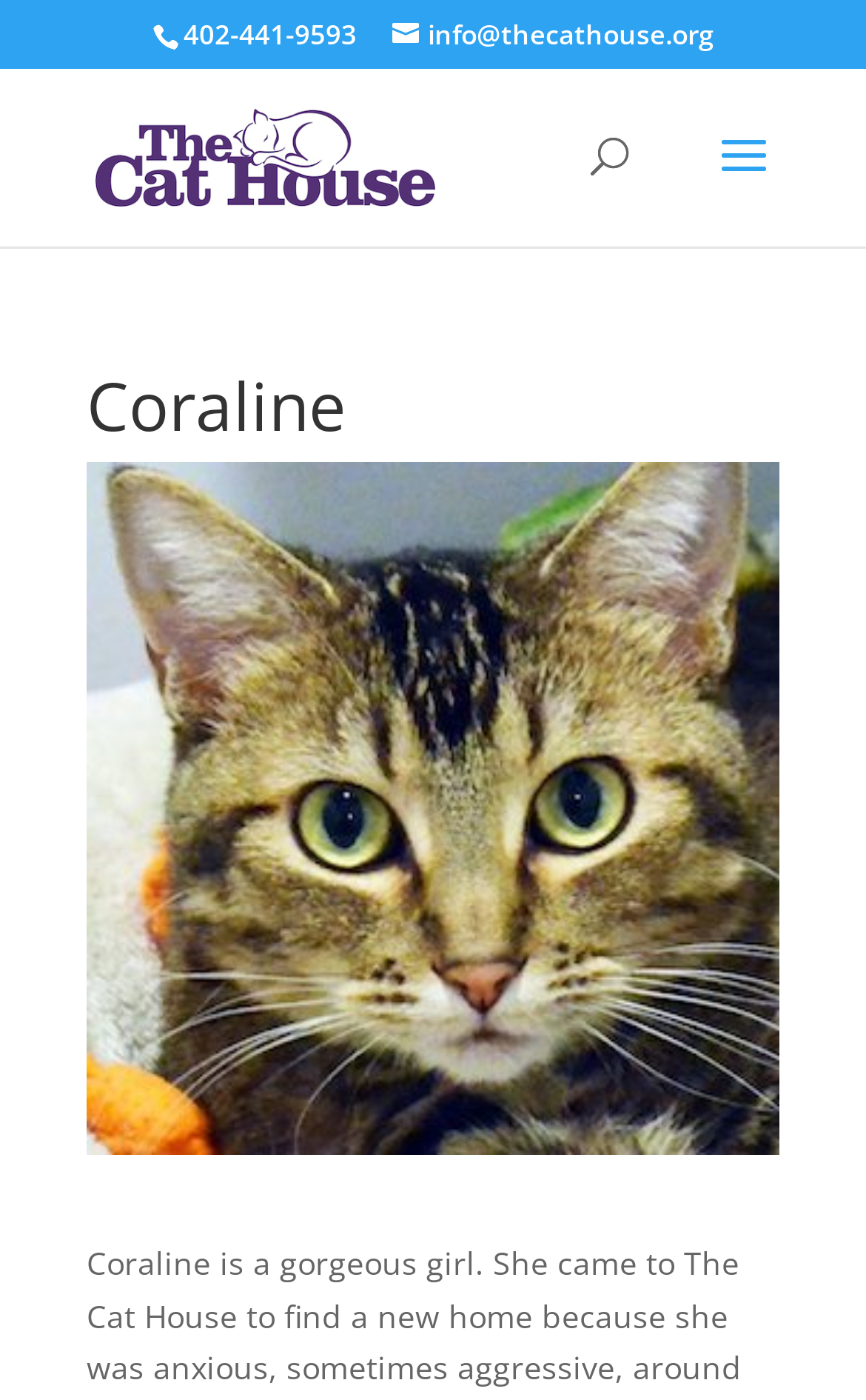What is the name of the organization?
Give a one-word or short-phrase answer derived from the screenshot.

The Cat House